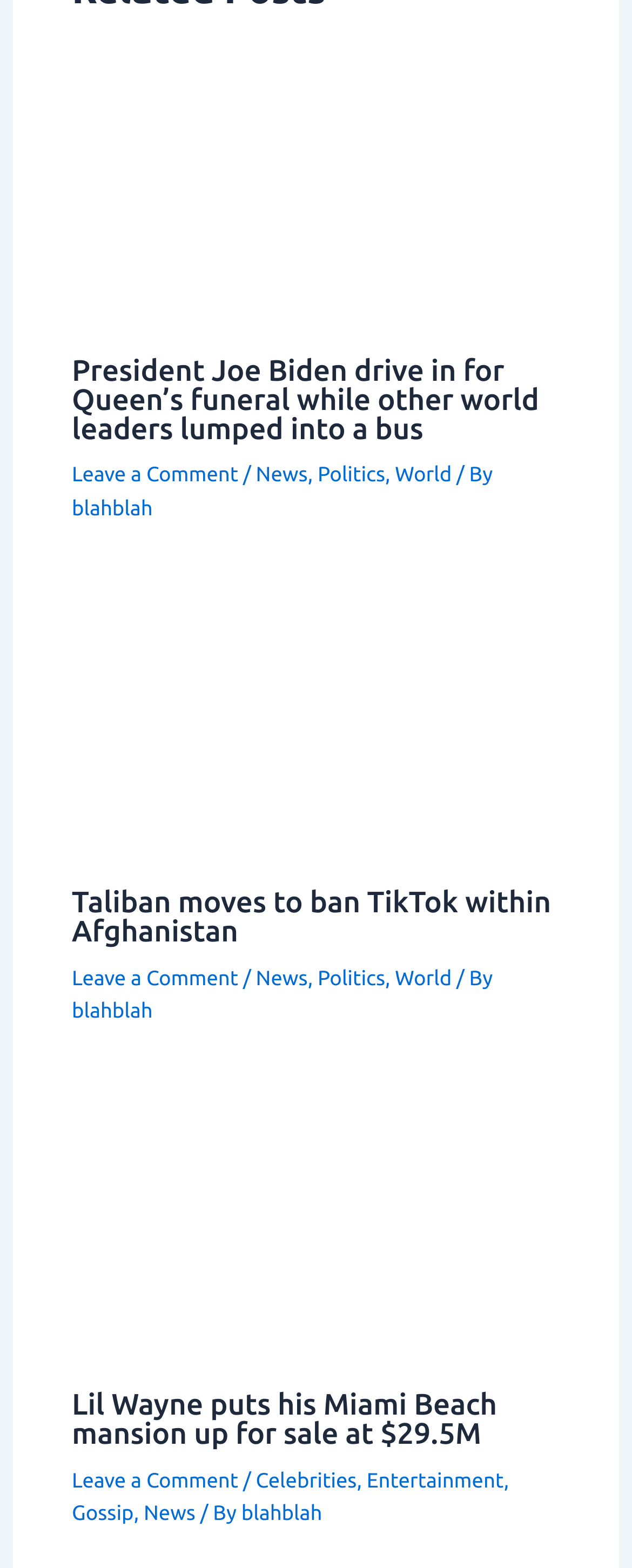Can you find the bounding box coordinates of the area I should click to execute the following instruction: "Get the best price"?

None